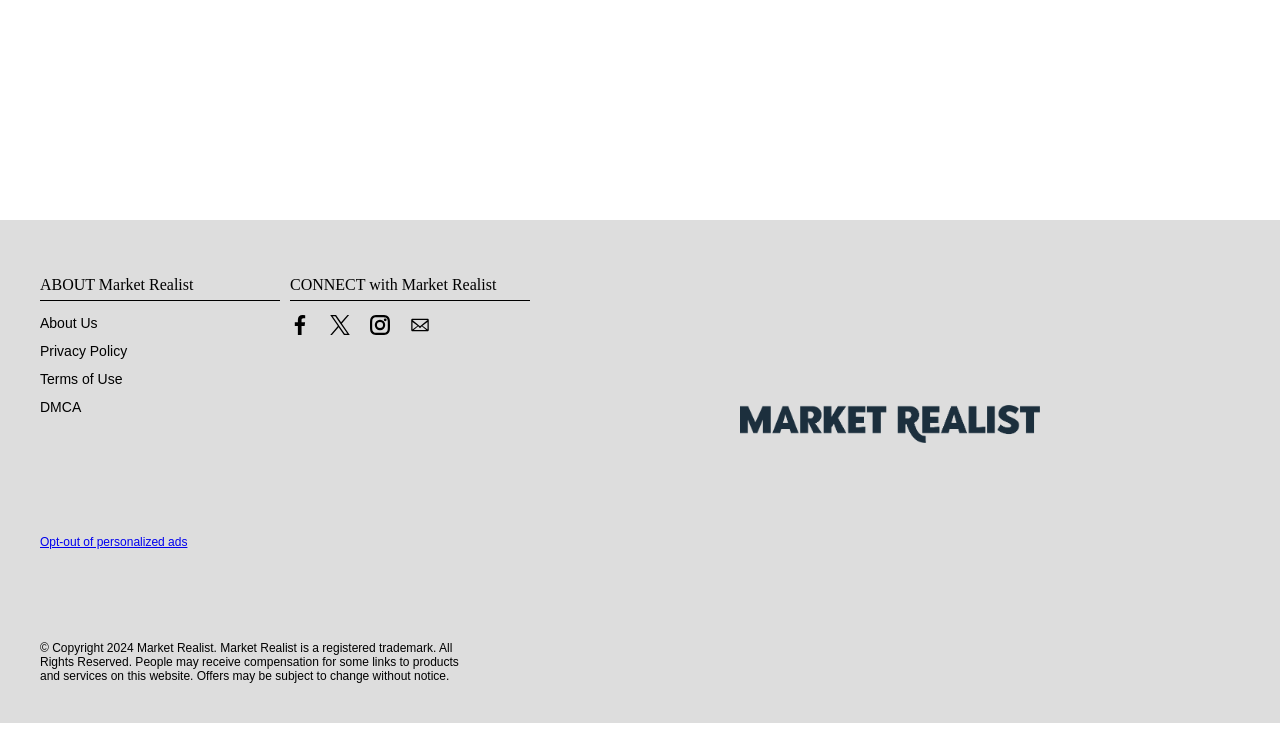Please find the bounding box coordinates of the element that must be clicked to perform the given instruction: "Contact us by Email". The coordinates should be four float numbers from 0 to 1, i.e., [left, top, right, bottom].

[0.32, 0.439, 0.336, 0.46]